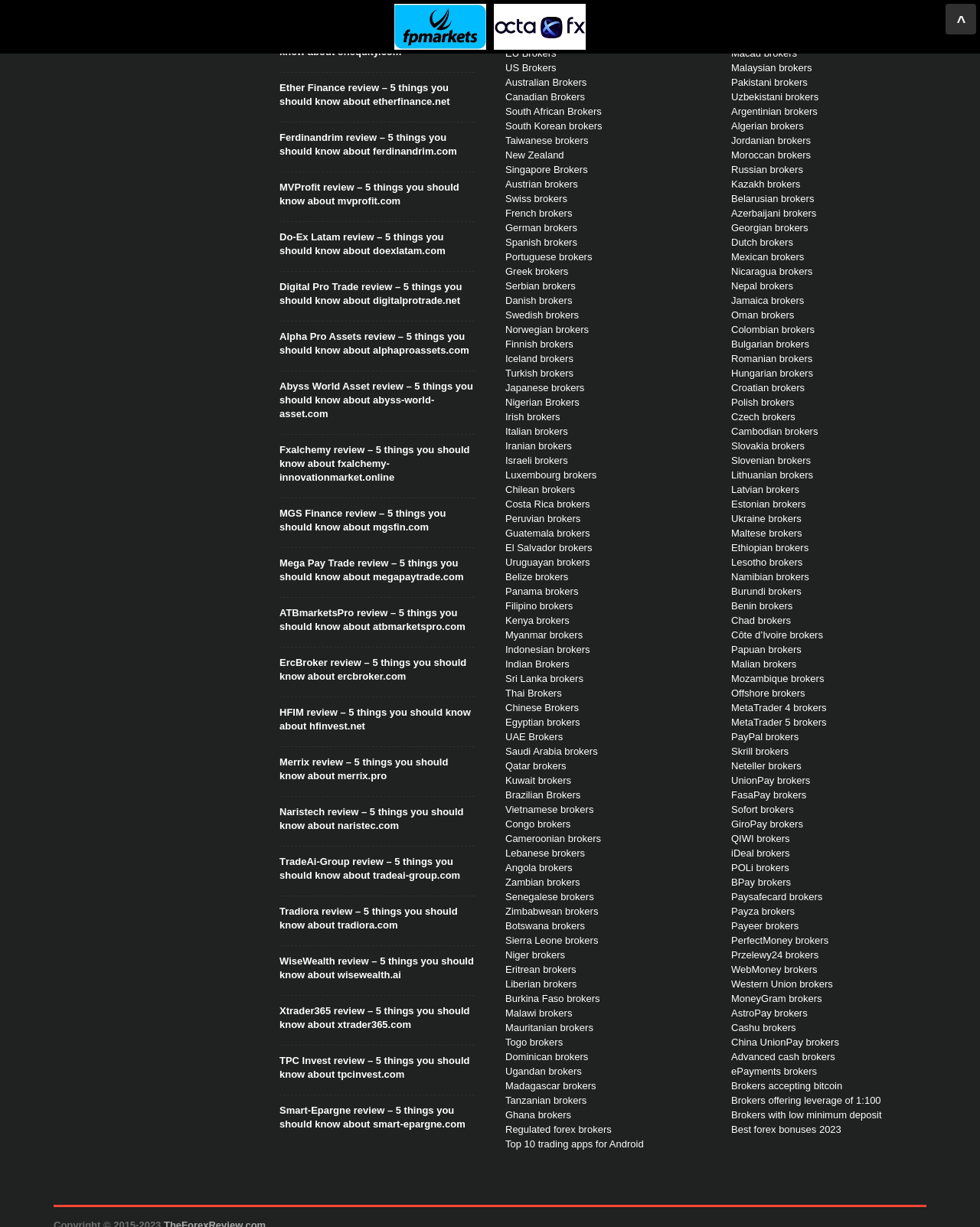Please answer the following question using a single word or phrase: How many countries are represented in the brokers listed on the webpage?

More than 20